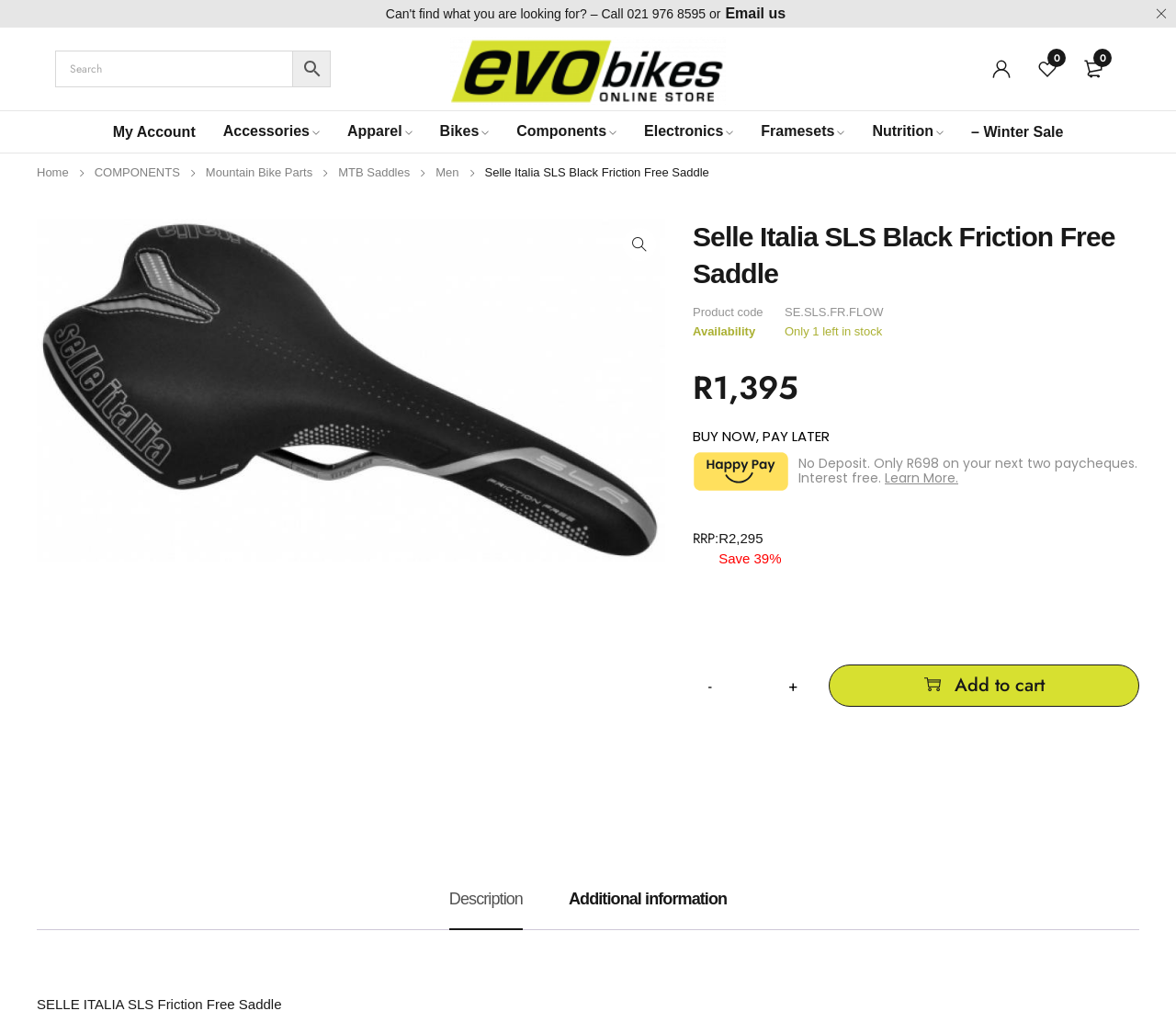Using the information in the image, give a comprehensive answer to the question: 
What is the discount percentage?

The discount percentage can be found in the static text element with the bounding box coordinates [0.611, 0.545, 0.665, 0.56] and OCR text 'Save 39%'.